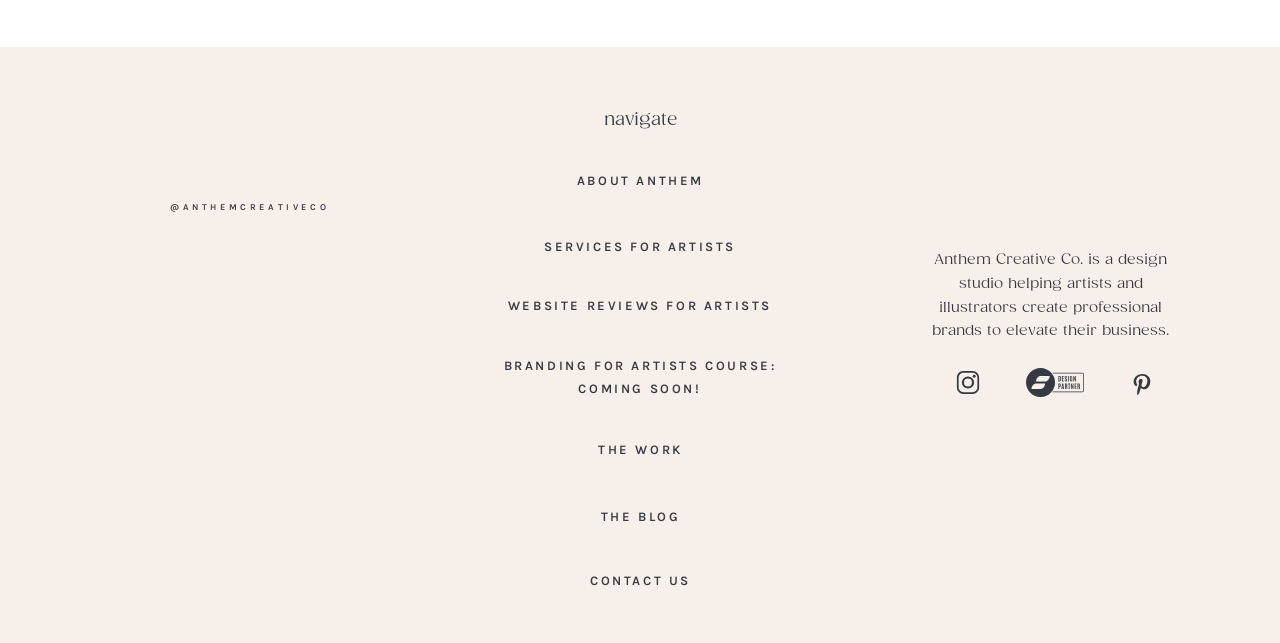Kindly determine the bounding box coordinates of the area that needs to be clicked to fulfill this instruction: "Click on WEBSITE REVIEWS FOR ARTISTS".

[0.356, 0.457, 0.644, 0.481]